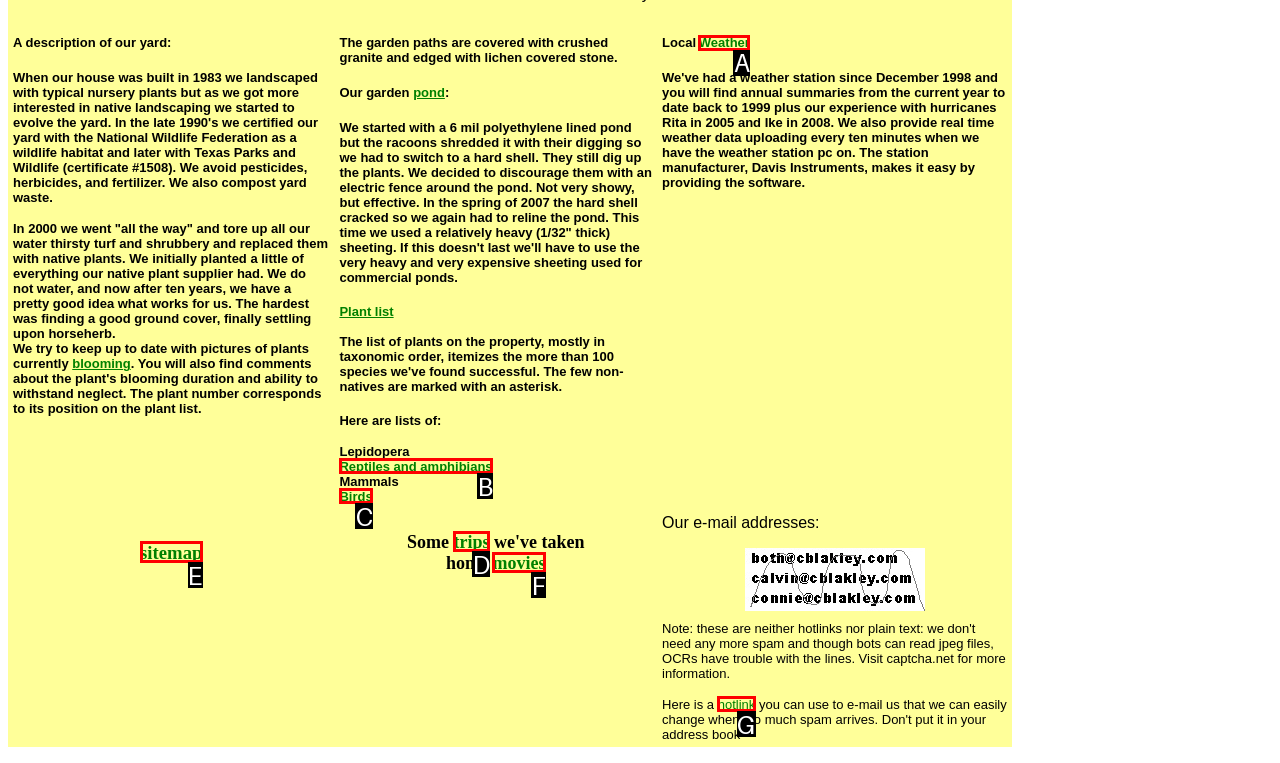Determine which HTML element best suits the description: Reptiles and amphibians. Reply with the letter of the matching option.

B